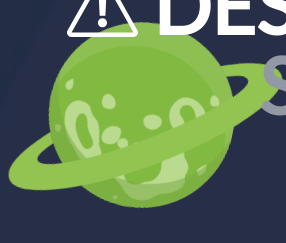Give a short answer using one word or phrase for the question:
What surrounds the planet?

A stylized ring